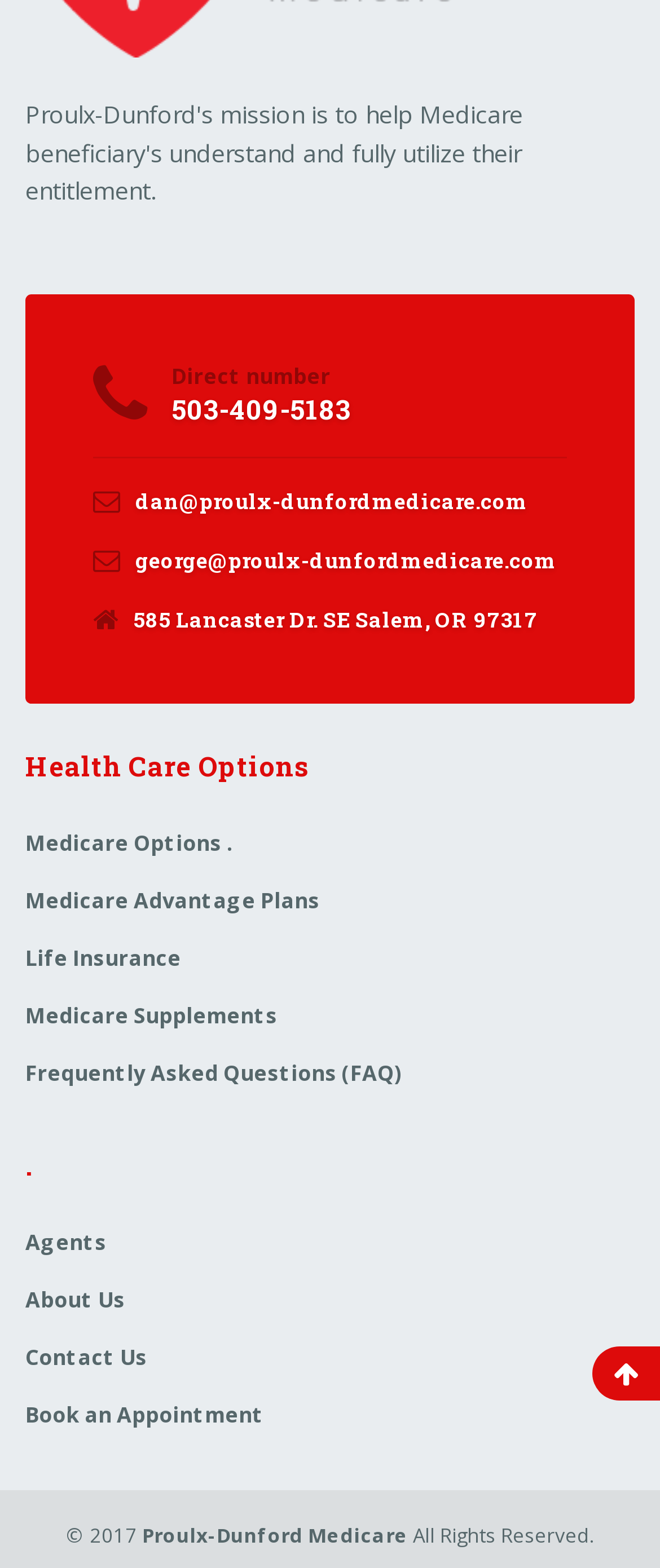Answer this question using a single word or a brief phrase:
What is the copyright year listed on the webpage?

2017